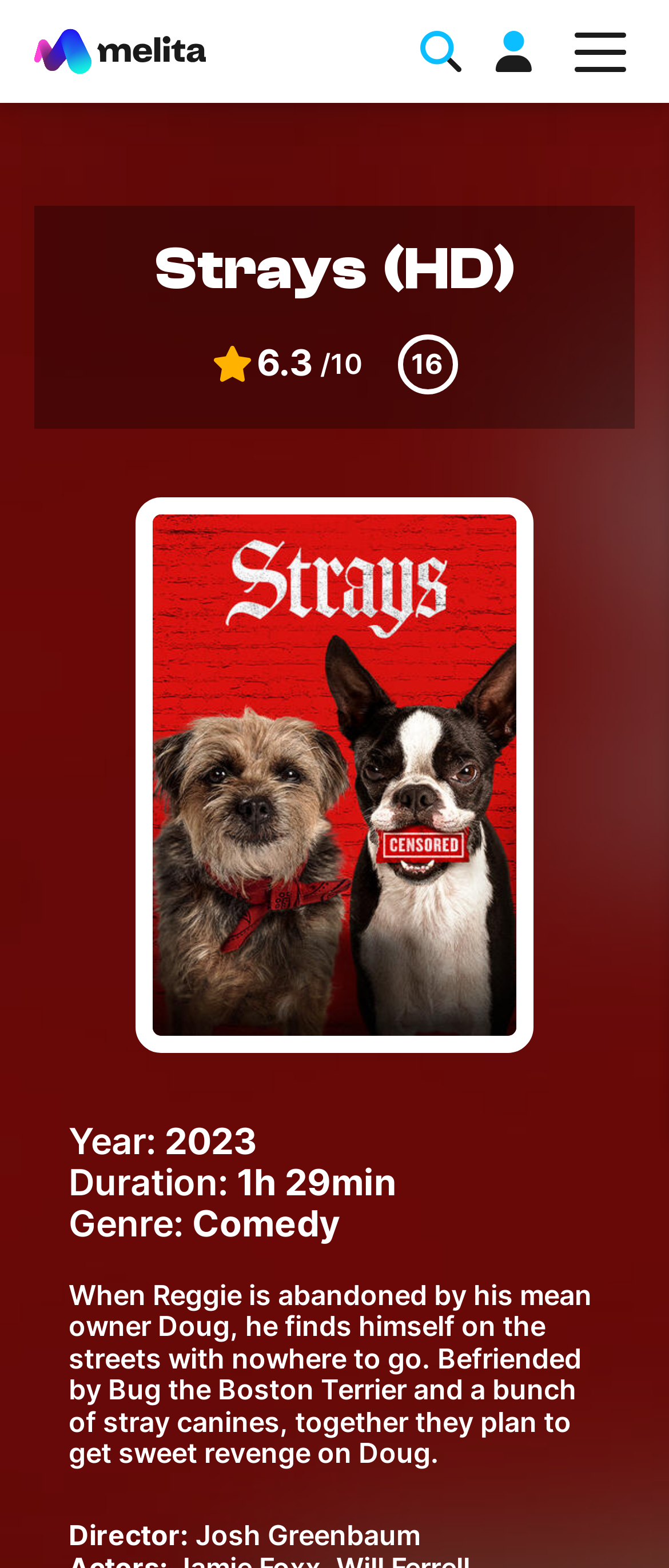What is the year of release of the movie Strays (HD)?
Look at the image and respond with a one-word or short-phrase answer.

2023